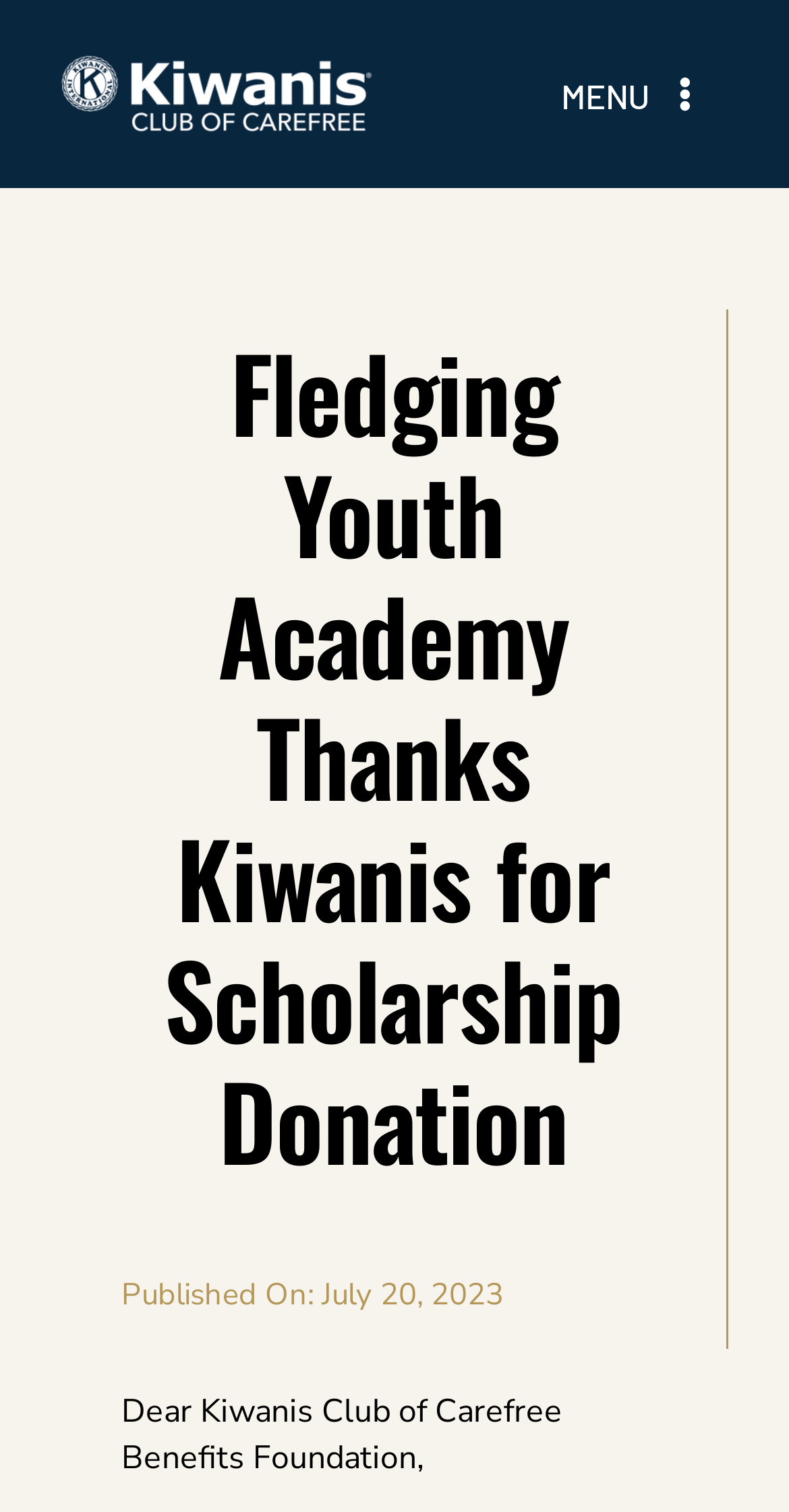What is the position of the 'MENU' button?
Look at the webpage screenshot and answer the question with a detailed explanation.

By analyzing the bounding box coordinates of the 'MENU' button, I found that its x1 and x2 values are 0.66 and 0.941, respectively, which indicates that it is located on the right side of the navigation menu.